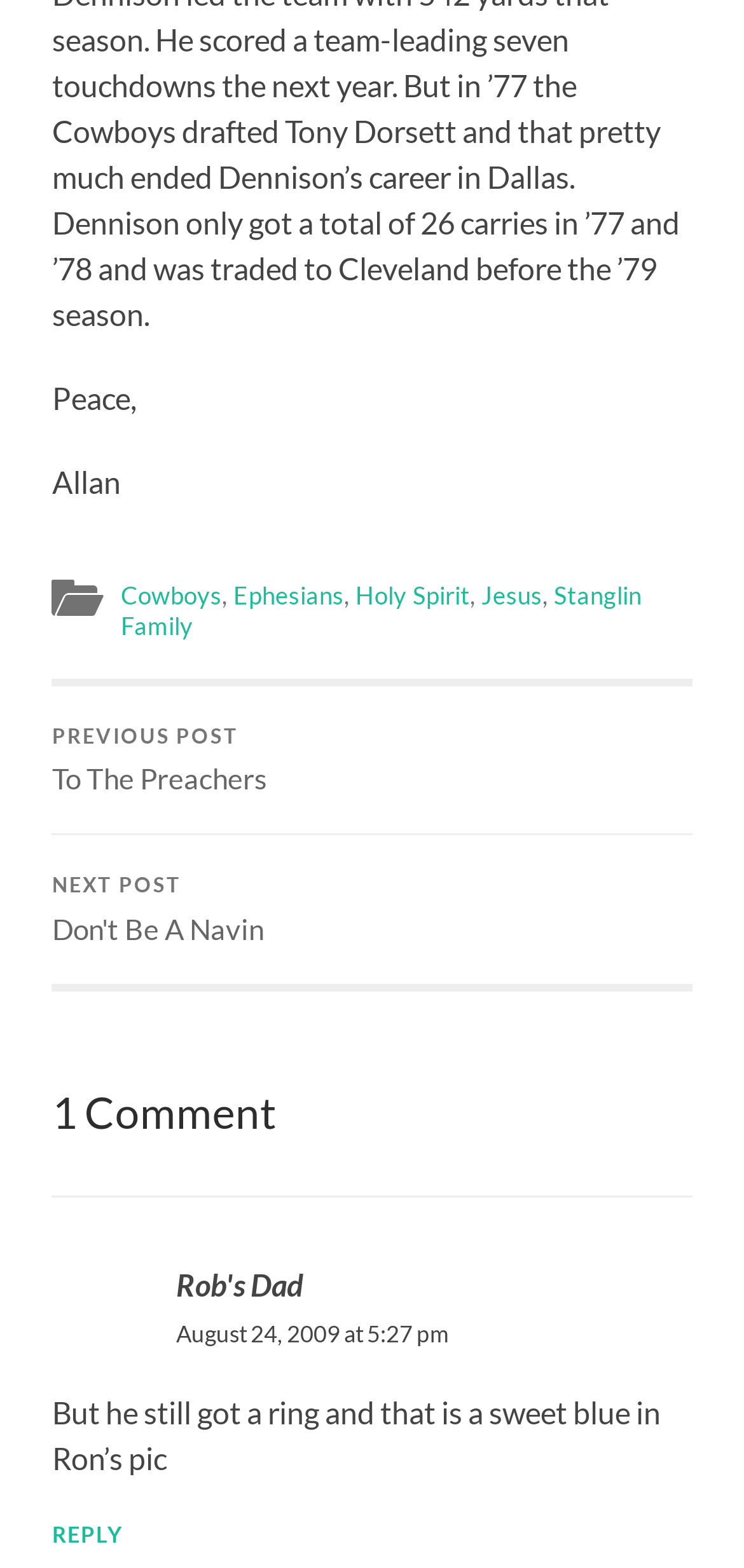Please locate the clickable area by providing the bounding box coordinates to follow this instruction: "Click on the link to the next post".

[0.07, 0.532, 0.93, 0.628]